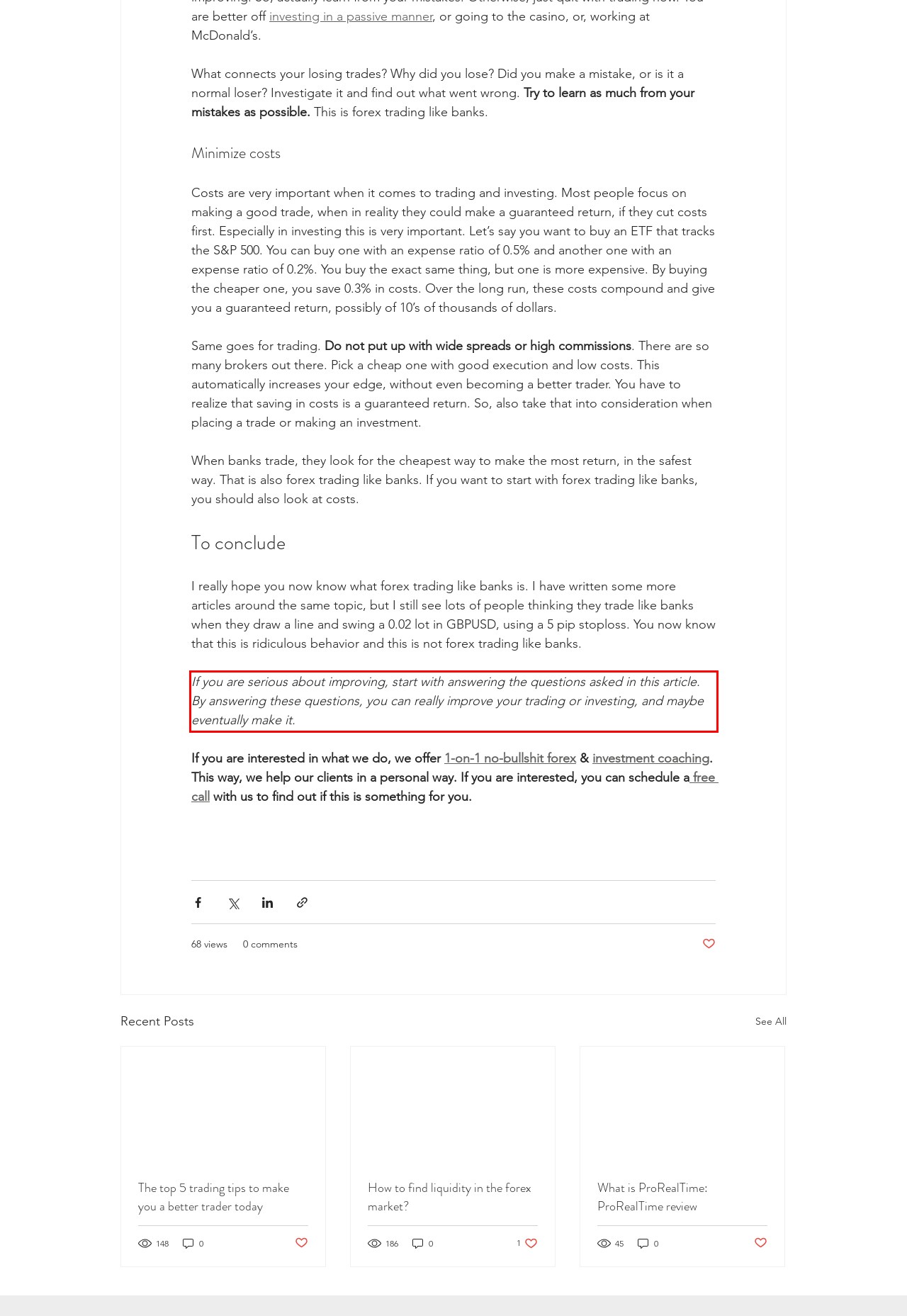There is a screenshot of a webpage with a red bounding box around a UI element. Please use OCR to extract the text within the red bounding box.

If you are serious about improving, start with answering the questions asked in this article. By answering these questions, you can really improve your trading or investing, and maybe eventually make it.